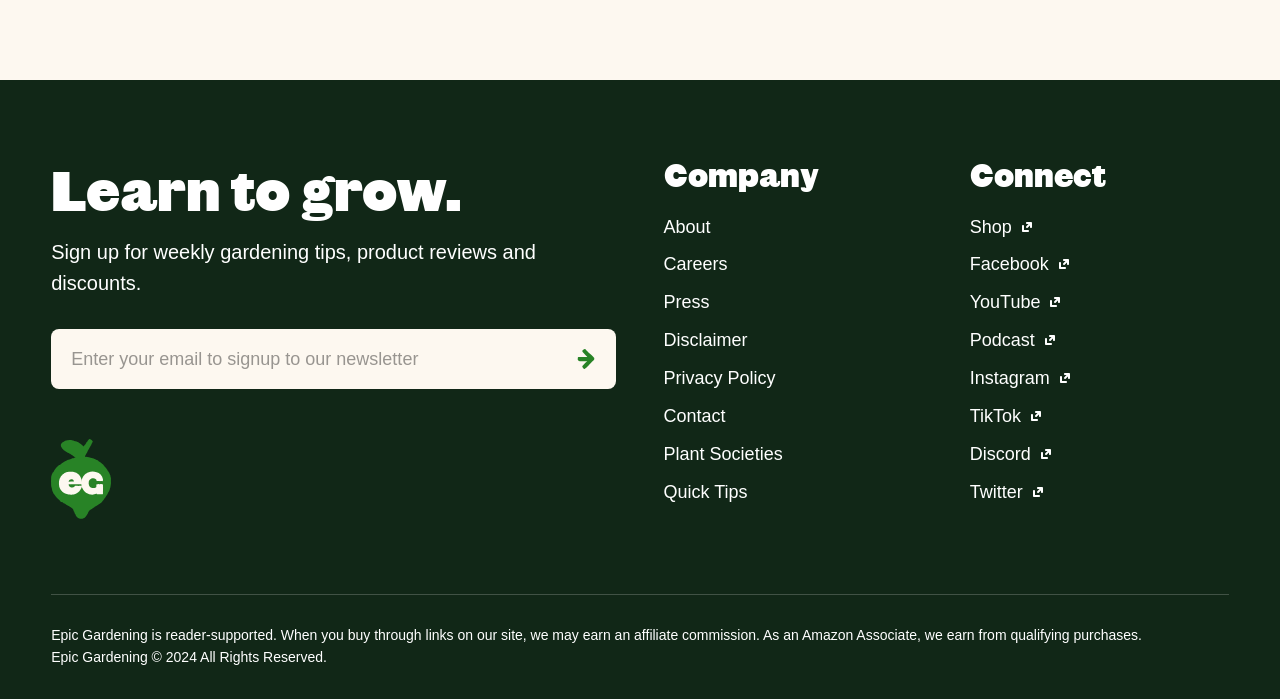What type of company is Epic Gardening?
Ensure your answer is thorough and detailed.

The type of company can be inferred from the content of the webpage, which includes headings such as 'Learn to grow.' and 'Company', as well as links to 'Plant Societies' and 'Quick Tips', suggesting that Epic Gardening is a company related to gardening.